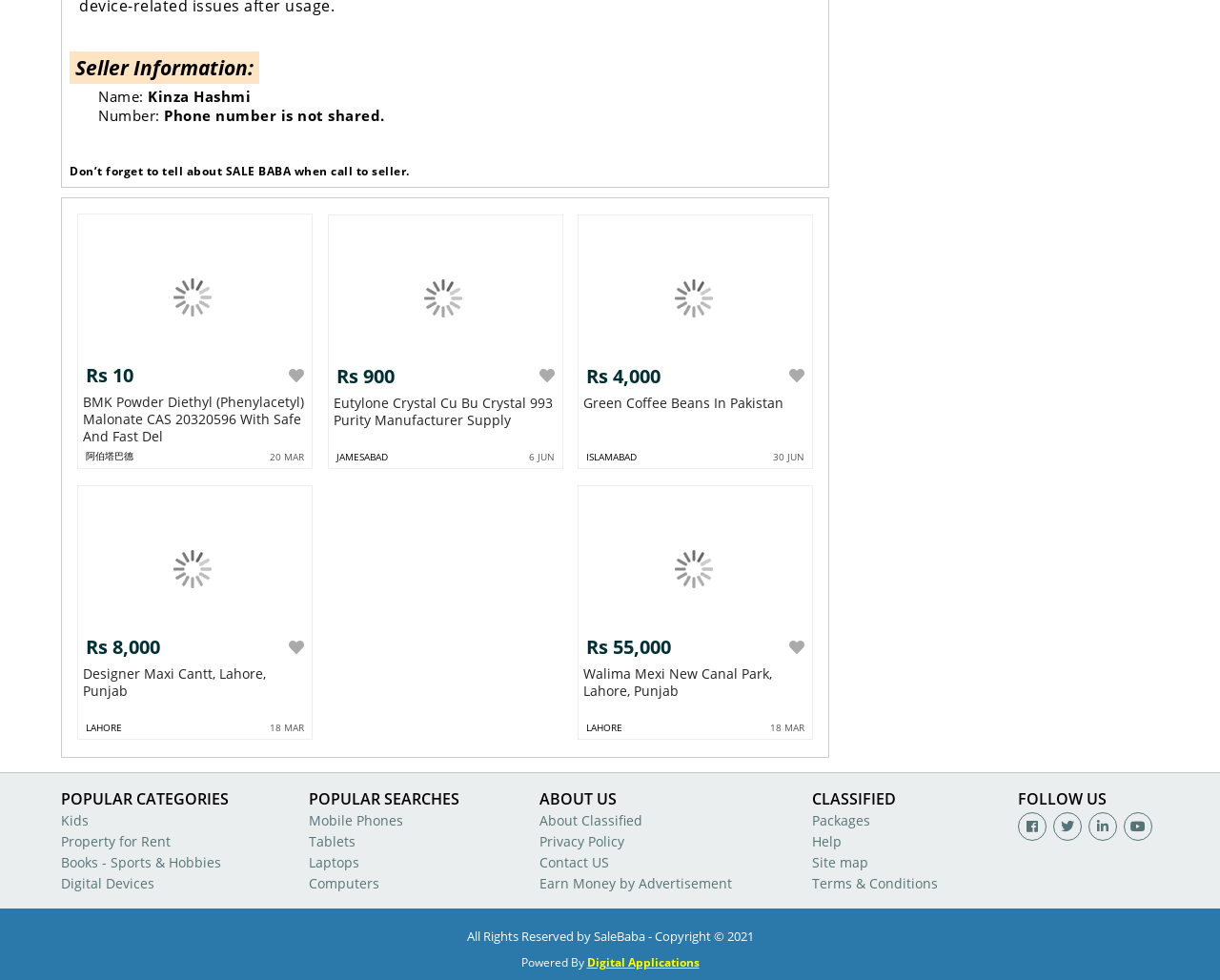Answer the question in a single word or phrase:
What is the price of the BMK Powder?

Rs 10